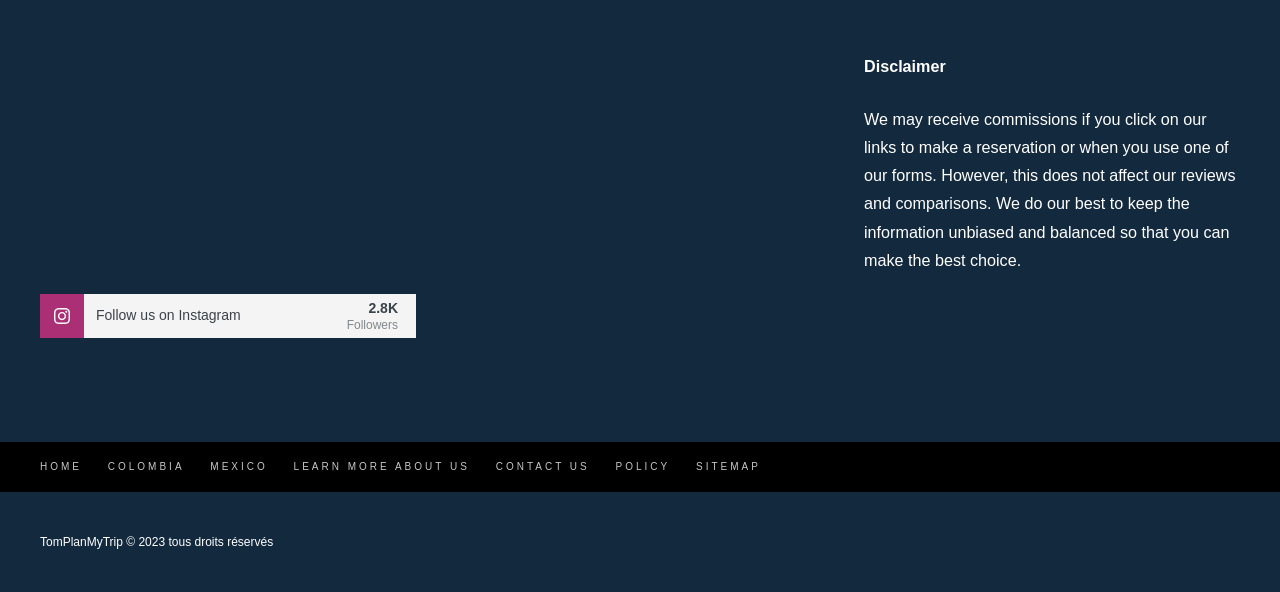Determine the bounding box coordinates for the area that should be clicked to carry out the following instruction: "Go to the home page".

[0.031, 0.763, 0.08, 0.814]